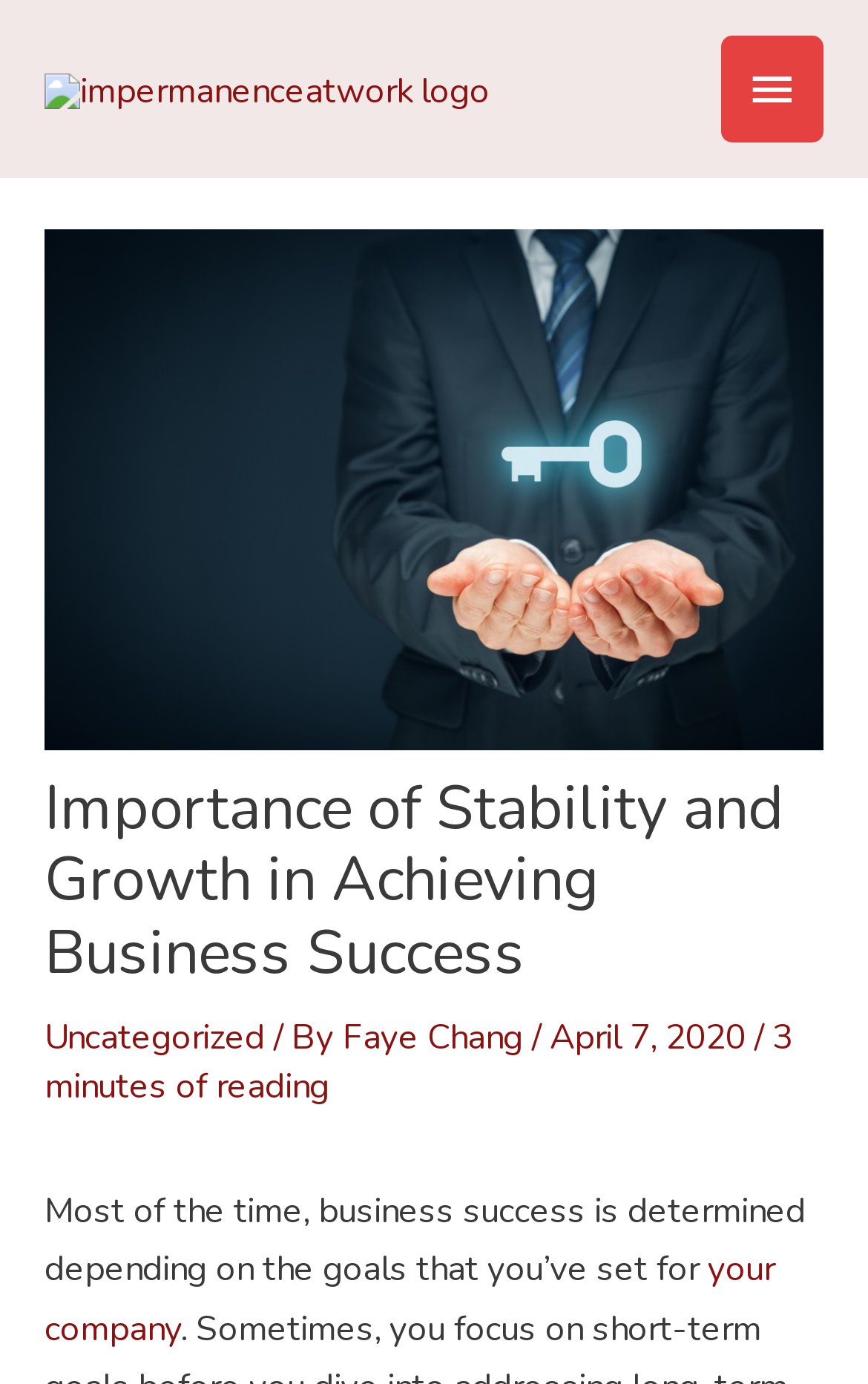Please provide a detailed answer to the question below based on the screenshot: 
When was the article published?

The publication date of the article is mentioned below the title of the article, and it is 'April 7, 2020'.